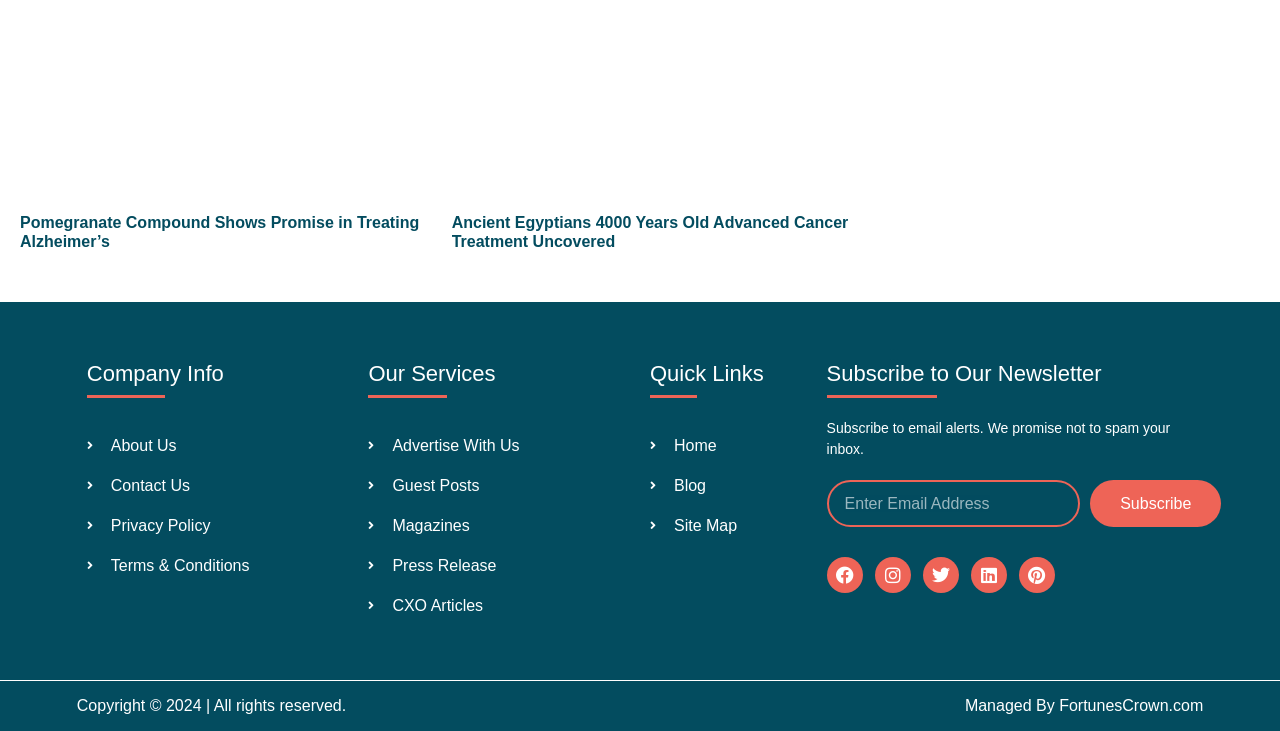Determine the bounding box coordinates for the area that should be clicked to carry out the following instruction: "Read about Pomegranate Compound Shows Promise in Treating Alzheimer’s".

[0.016, 0.293, 0.327, 0.342]